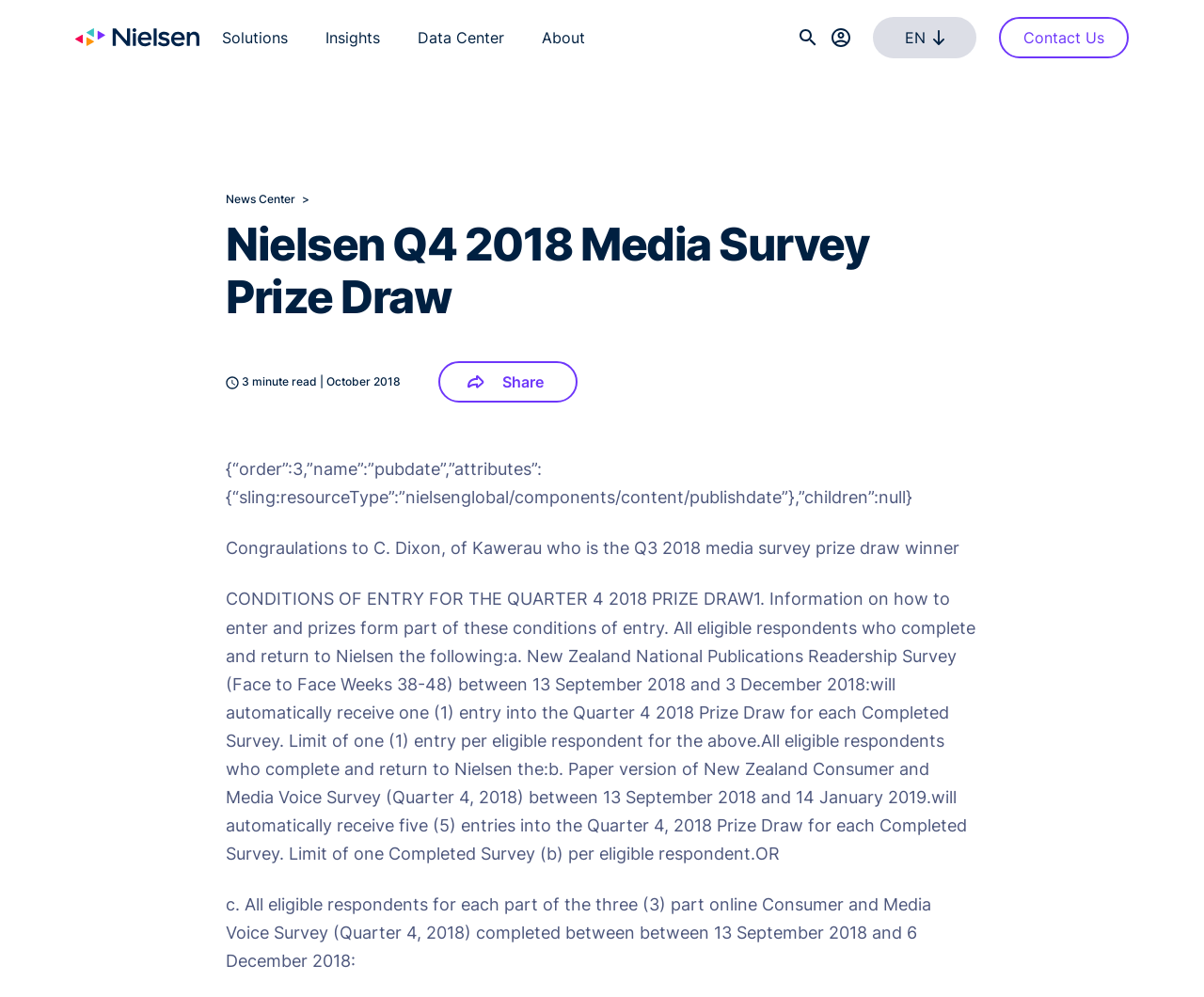Identify the bounding box coordinates for the element that needs to be clicked to fulfill this instruction: "Search using the search button". Provide the coordinates in the format of four float numbers between 0 and 1: [left, top, right, bottom].

[0.664, 0.029, 0.678, 0.046]